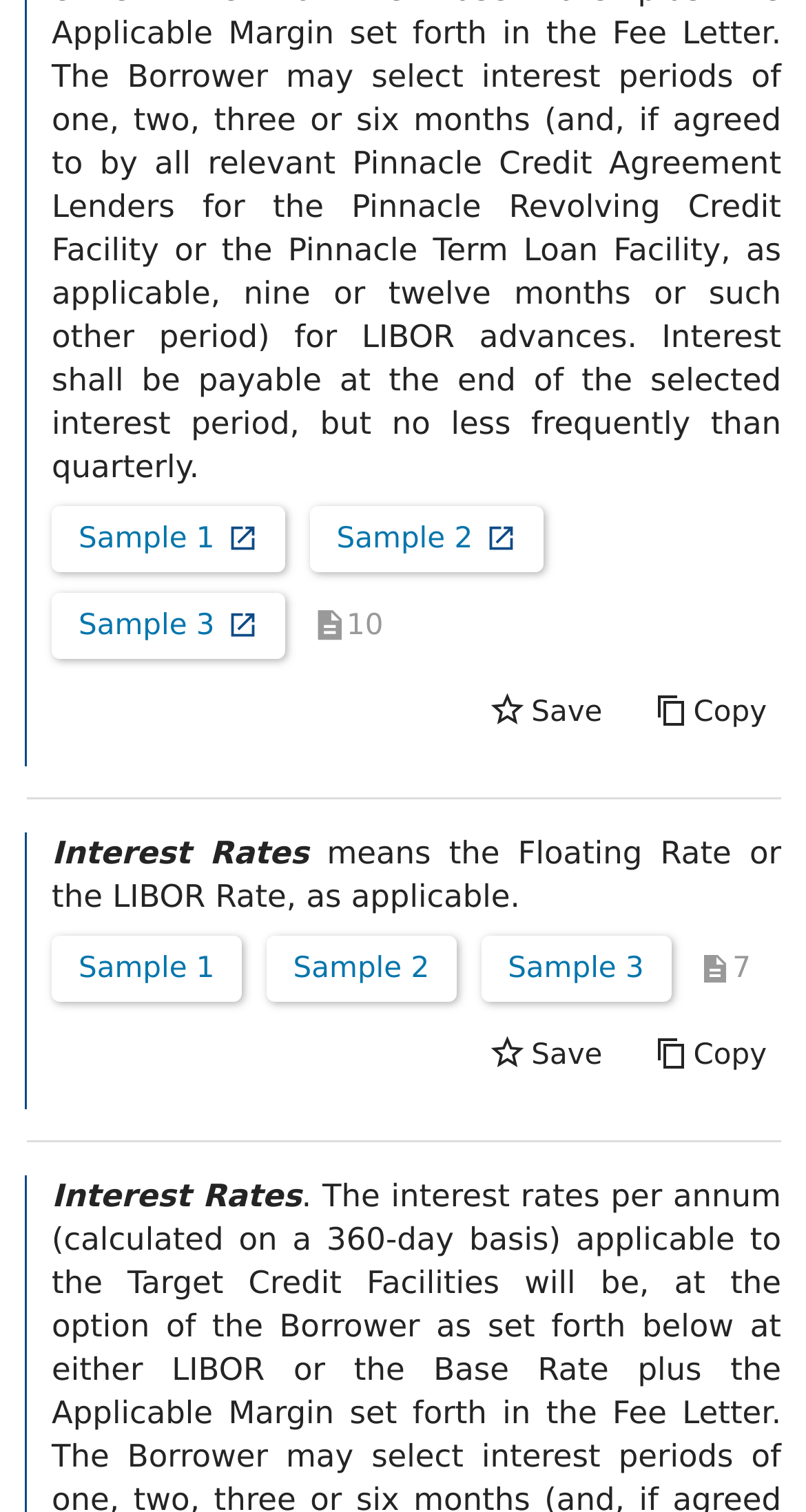Can you provide the bounding box coordinates for the element that should be clicked to implement the instruction: "Click on 'the Base Rate'"?

[0.439, 0.893, 0.755, 0.918]